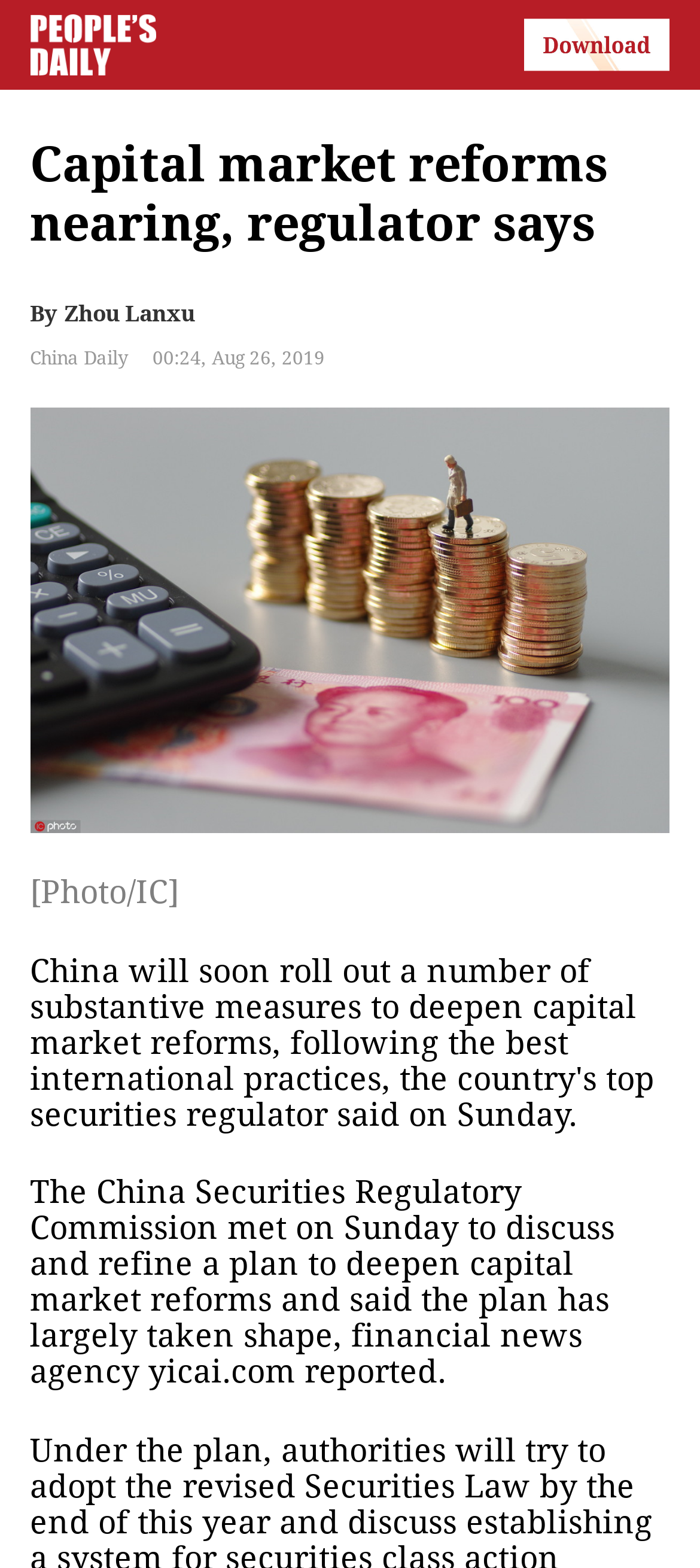What is the source of the photo?
Answer the question based on the image using a single word or a brief phrase.

People's Daily English language App